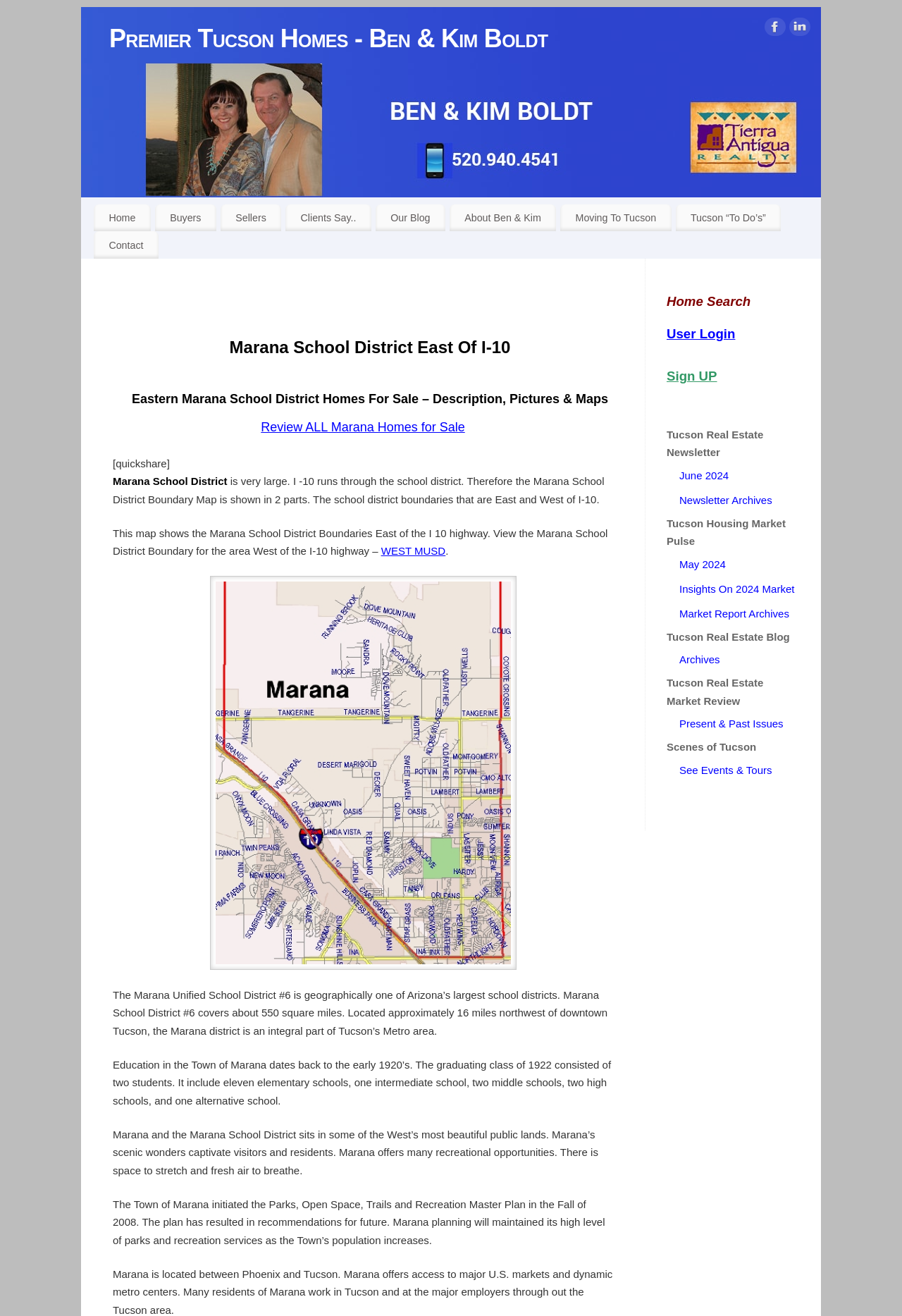Provide a short, one-word or phrase answer to the question below:
What is the location of the Marana School District?

Northwest of downtown Tucson